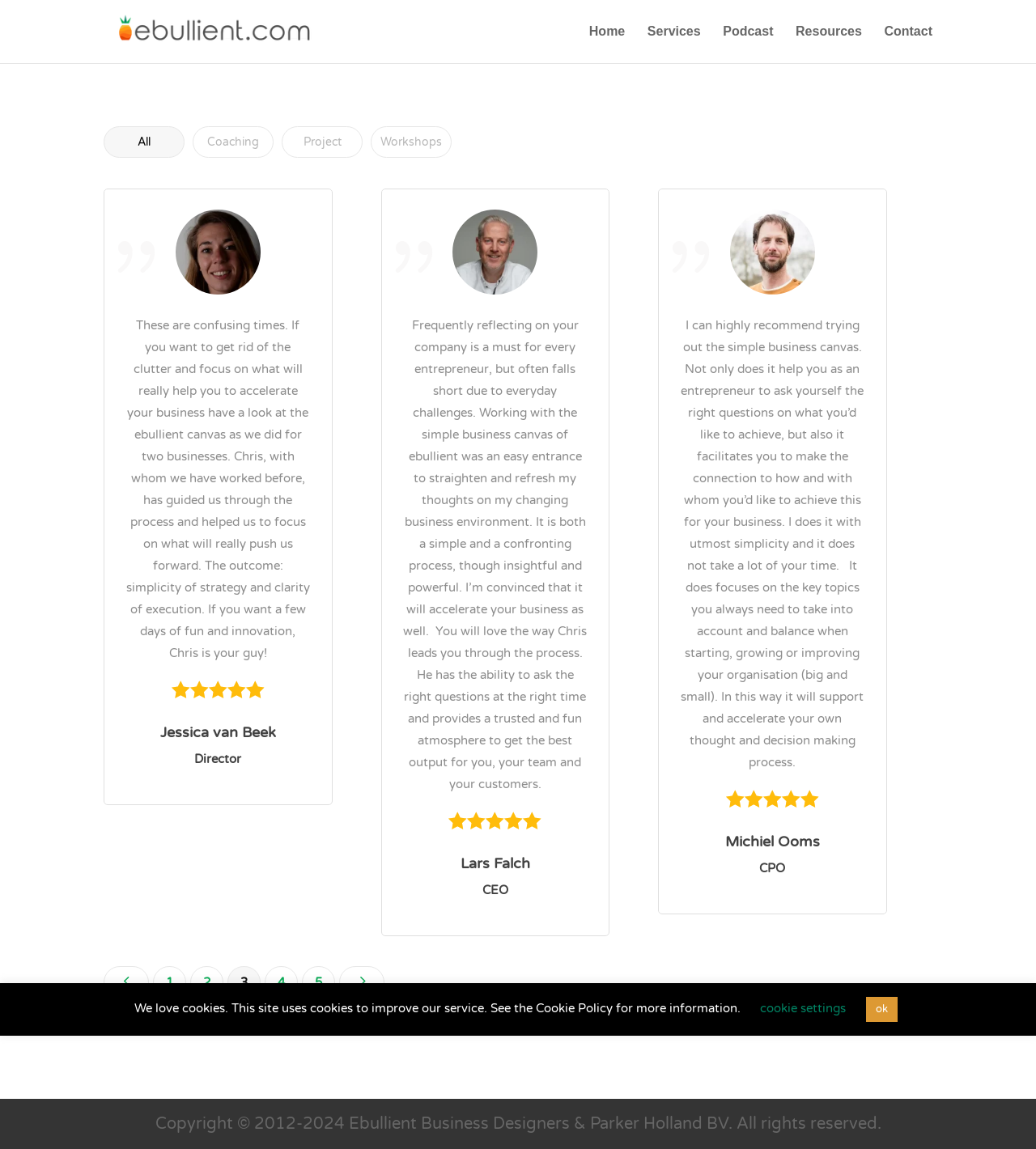Can you find the bounding box coordinates for the element to click on to achieve the instruction: "view all testimonials"?

[0.1, 0.11, 0.178, 0.137]